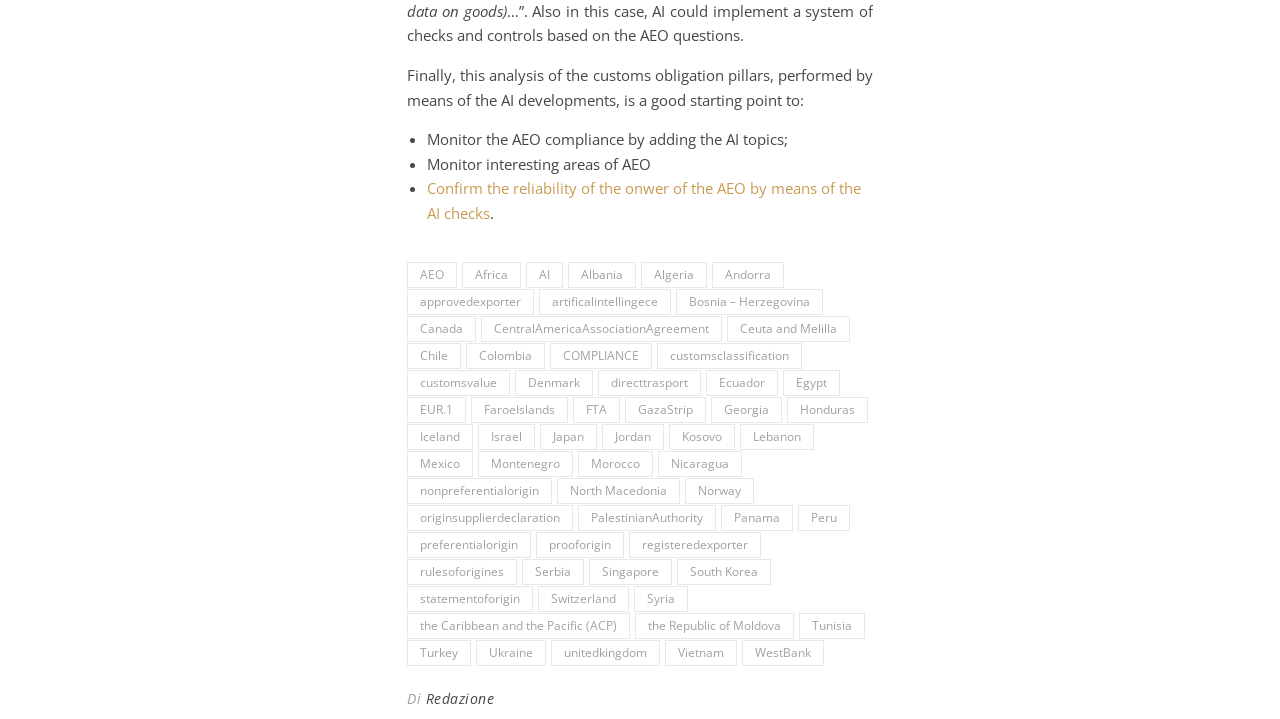Determine the bounding box for the UI element described here: "Ceuta and Melilla".

[0.568, 0.439, 0.664, 0.475]